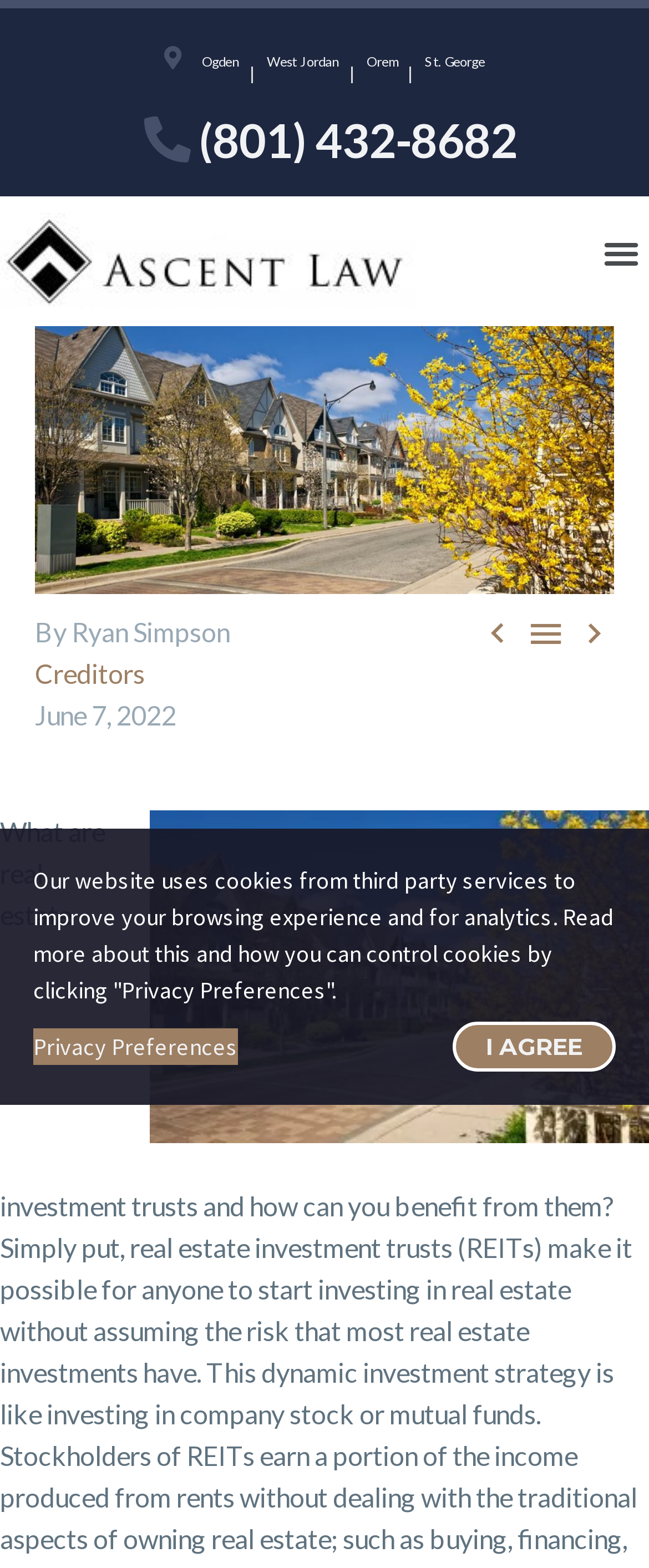Please look at the image and answer the question with a detailed explanation: What is the topic of the article?

The webpage title 'REITs: What are they and how can I benefit?' suggests that the article is about REITs and how they can benefit the reader.